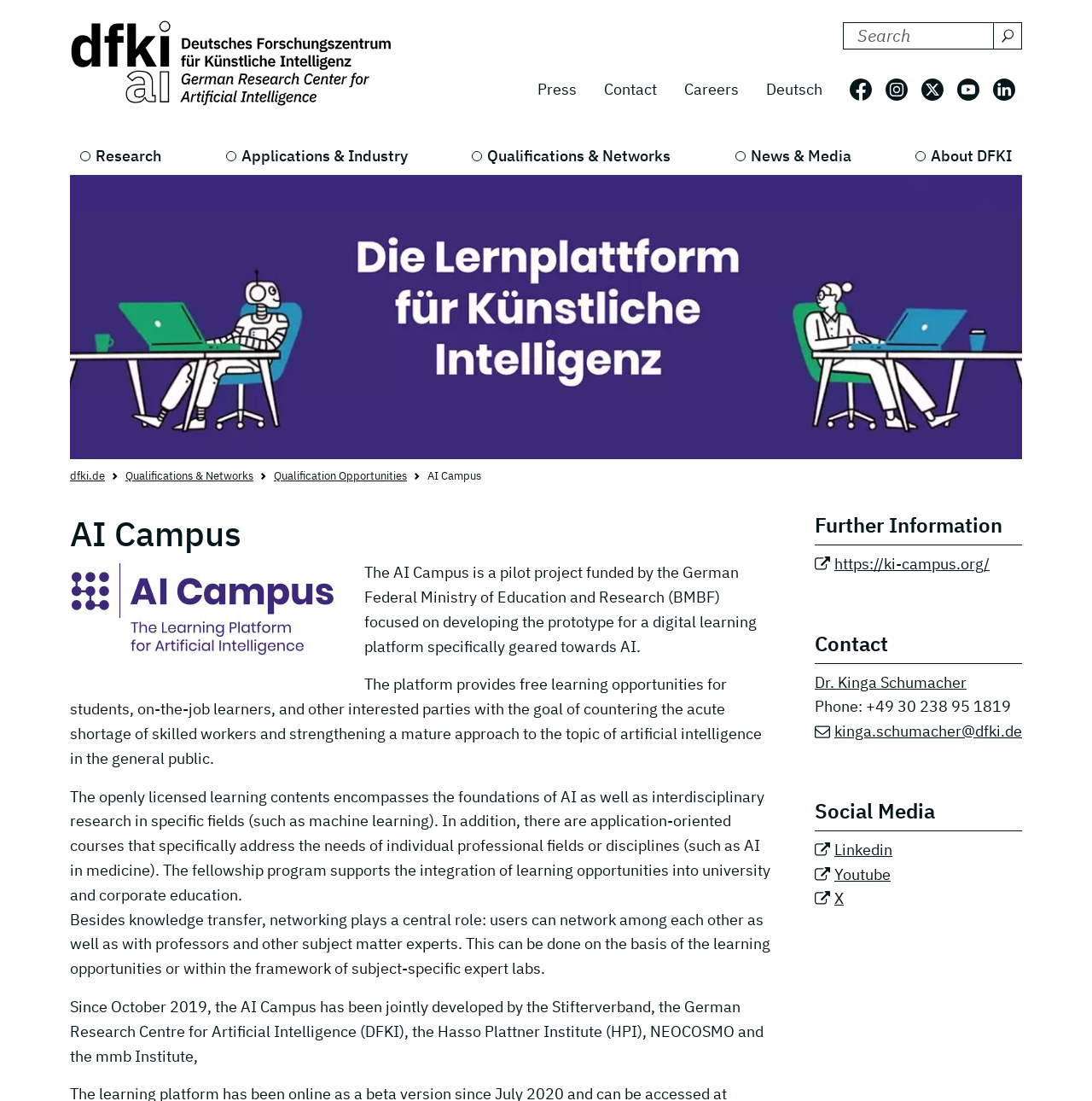Please identify the bounding box coordinates of the area that needs to be clicked to fulfill the following instruction: "Follow us on Facebook."

[0.778, 0.071, 0.798, 0.091]